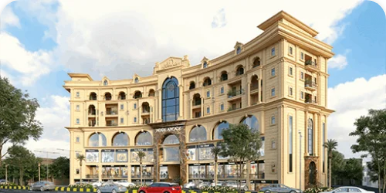Explain all the elements you observe in the image.

The image showcases a beautifully designed architectural structure, identified as the "Kohistan Enclave Wah Cantt." This elegant building features a sophisticated blend of modern and classical design elements, characterized by ornate details and large arched windows that invite natural light. The façade is adorned with intricate architectural features, including columns and decorative moldings, contributing to its grandeur. 

Surrounding the building are lush green trees that enhance the aesthetic appeal of the area. In the foreground, several vehicles are parked, adding to the bustling atmosphere typical of a vibrant real estate investment location. The sky above is bright and partly cloudy, providing a picturesque backdrop to this promising investment opportunity. This image embodies the essence of contemporary real estate options in a prime locale, making it an attractive prospect for potential investors.